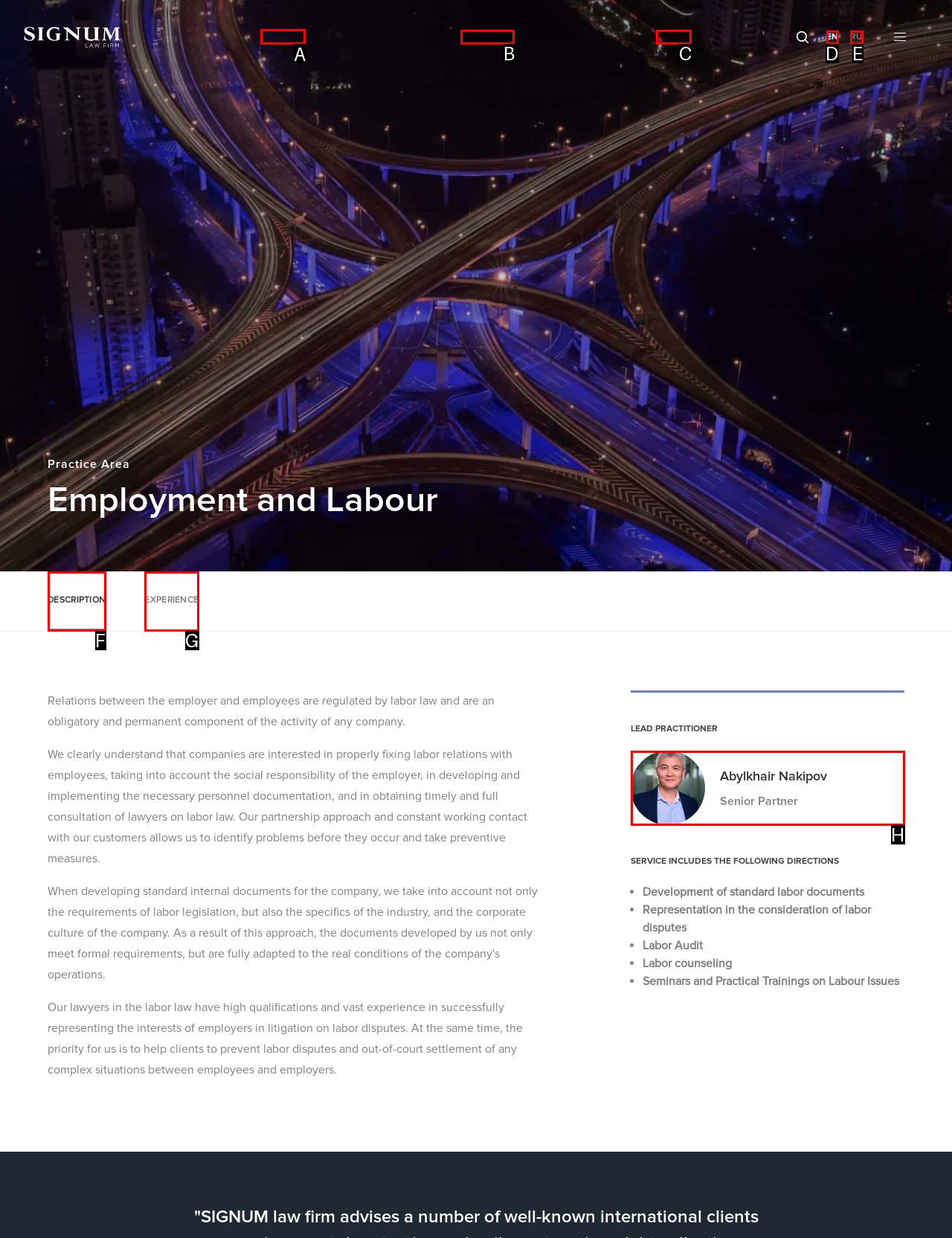Select the option I need to click to accomplish this task: Log in to the forum
Provide the letter of the selected choice from the given options.

None